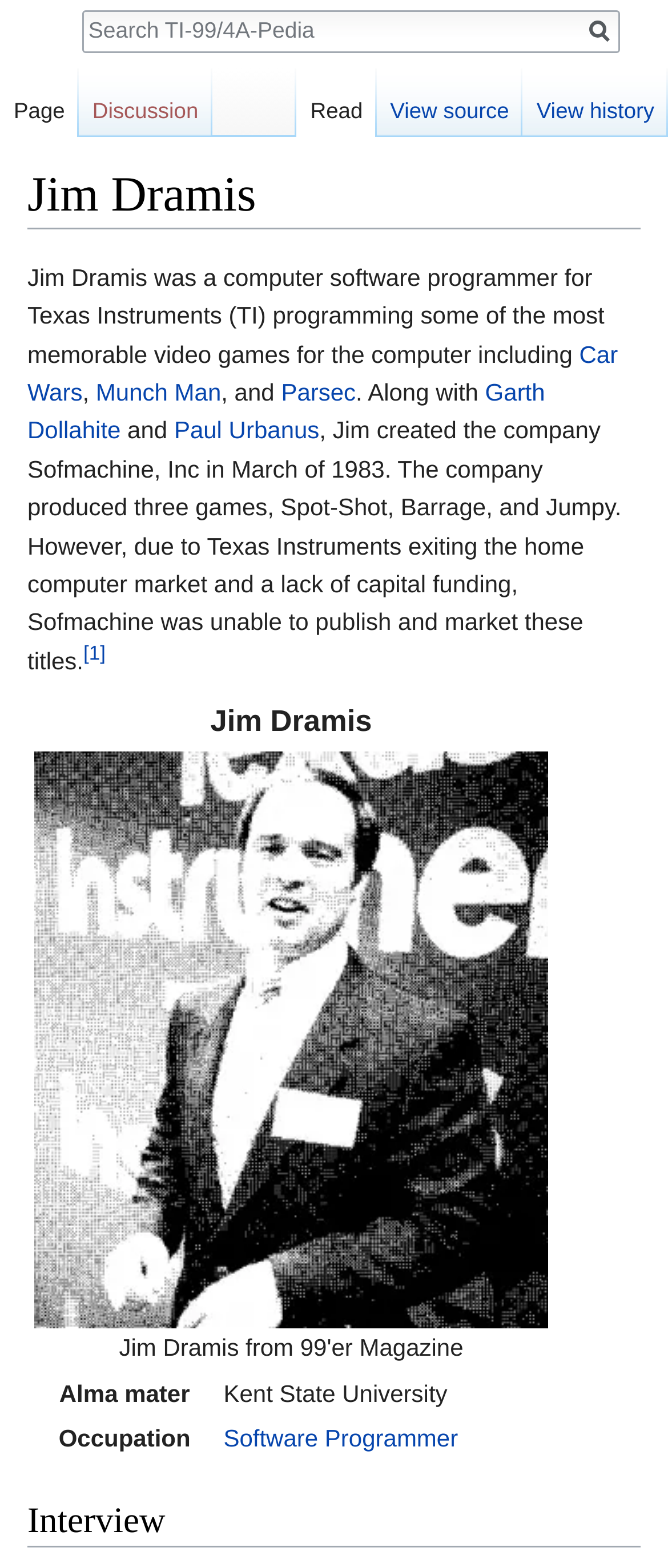Determine the bounding box coordinates of the region that needs to be clicked to achieve the task: "Click on the navigation link".

[0.189, 0.147, 0.352, 0.164]